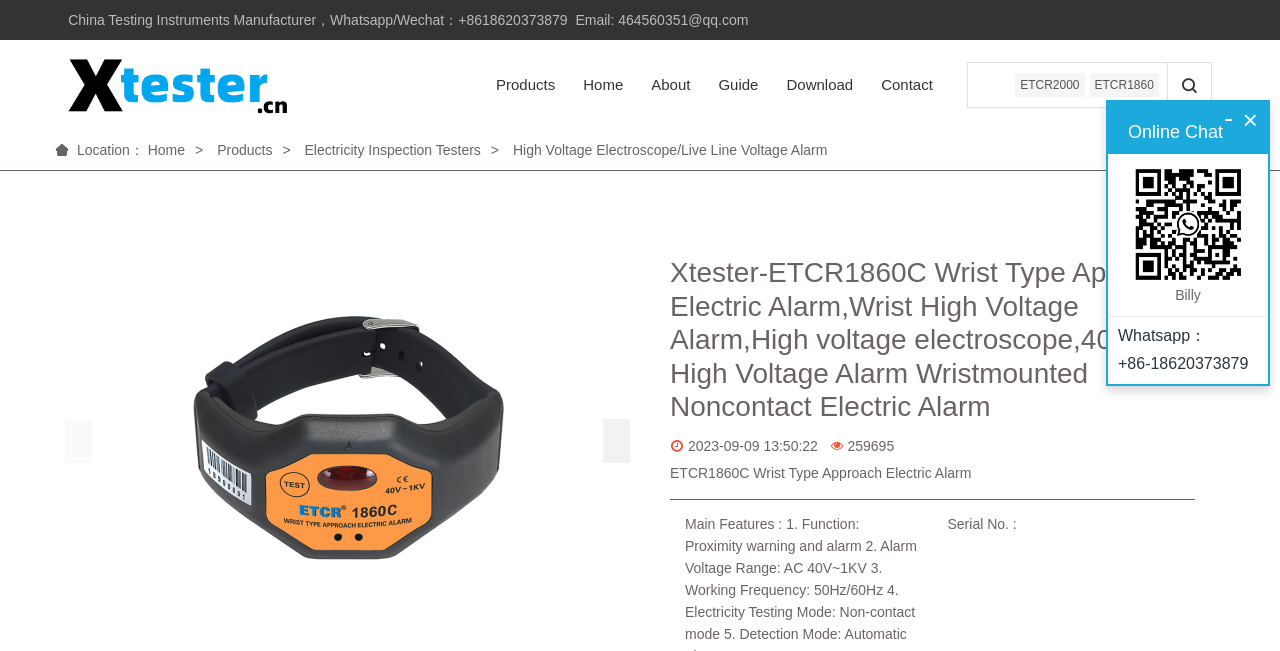Can you find and provide the title of the webpage?

Xtester-ETCR1860C Wrist Type Approach Electric Alarm,Wrist High Voltage Alarm,High voltage electroscope,40v1kv High Voltage Alarm Wristmounted Noncontact Electric Alarm